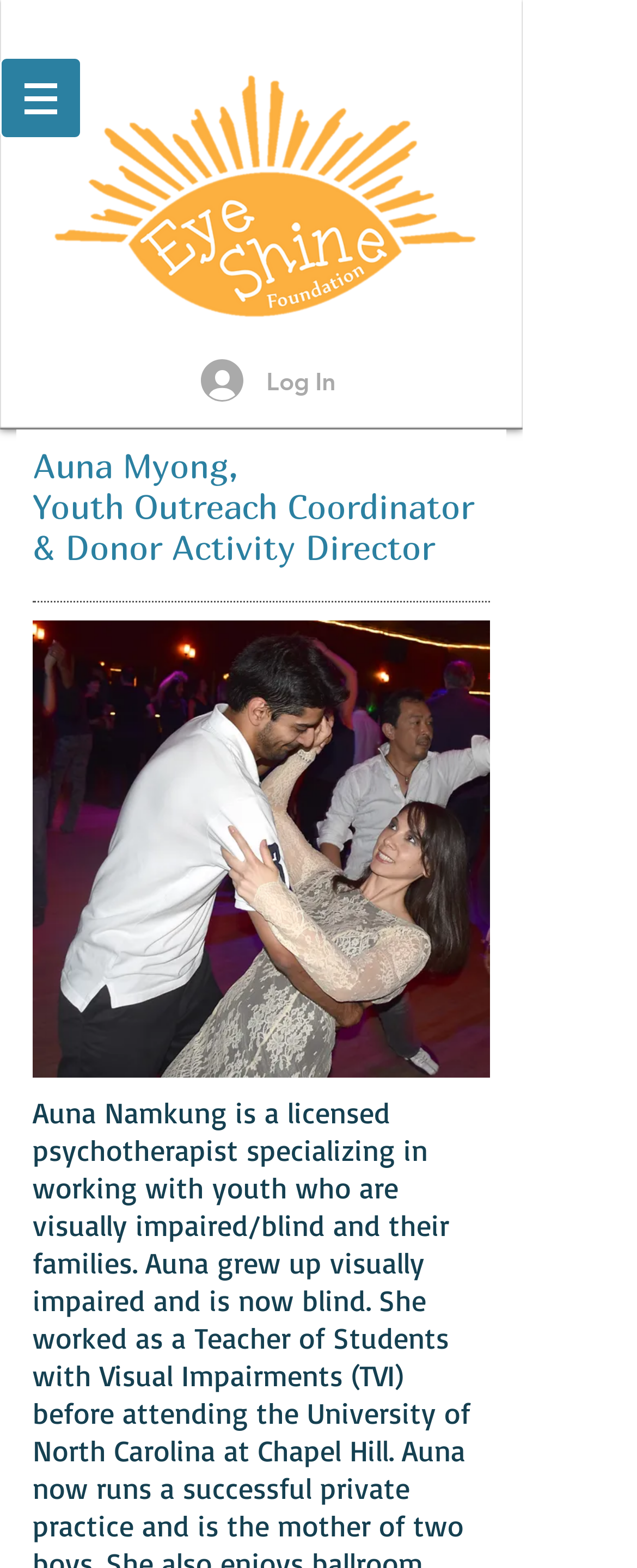For the element described, predict the bounding box coordinates as (top-left x, top-left y, bottom-right x, bottom-right y). All values should be between 0 and 1. Element description: Log In

[0.279, 0.223, 0.564, 0.262]